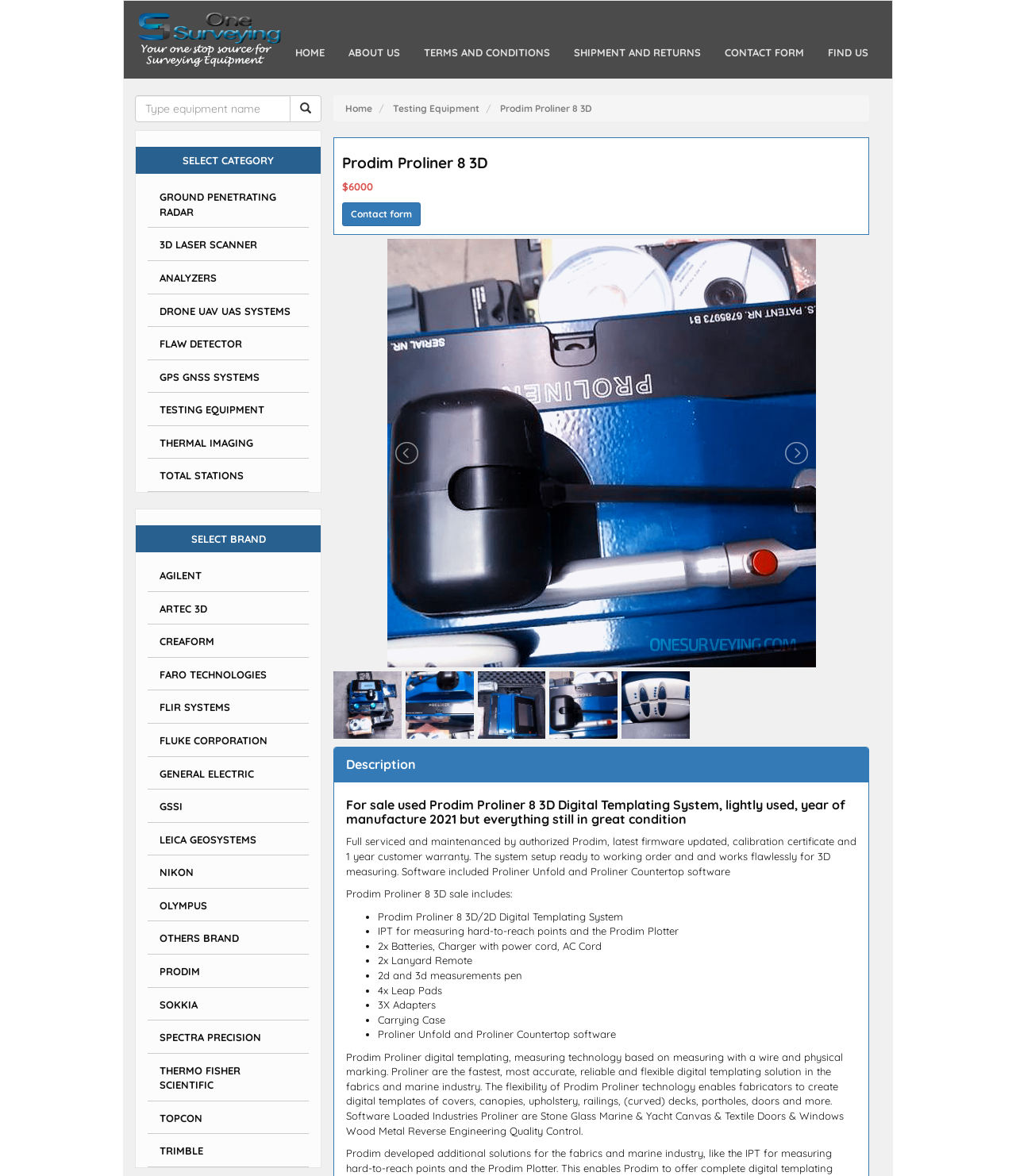Determine the bounding box coordinates of the clickable element to complete this instruction: "Select category 'TESTING EQUIPMENT'". Provide the coordinates in the format of four float numbers between 0 and 1, [left, top, right, bottom].

[0.145, 0.336, 0.304, 0.362]